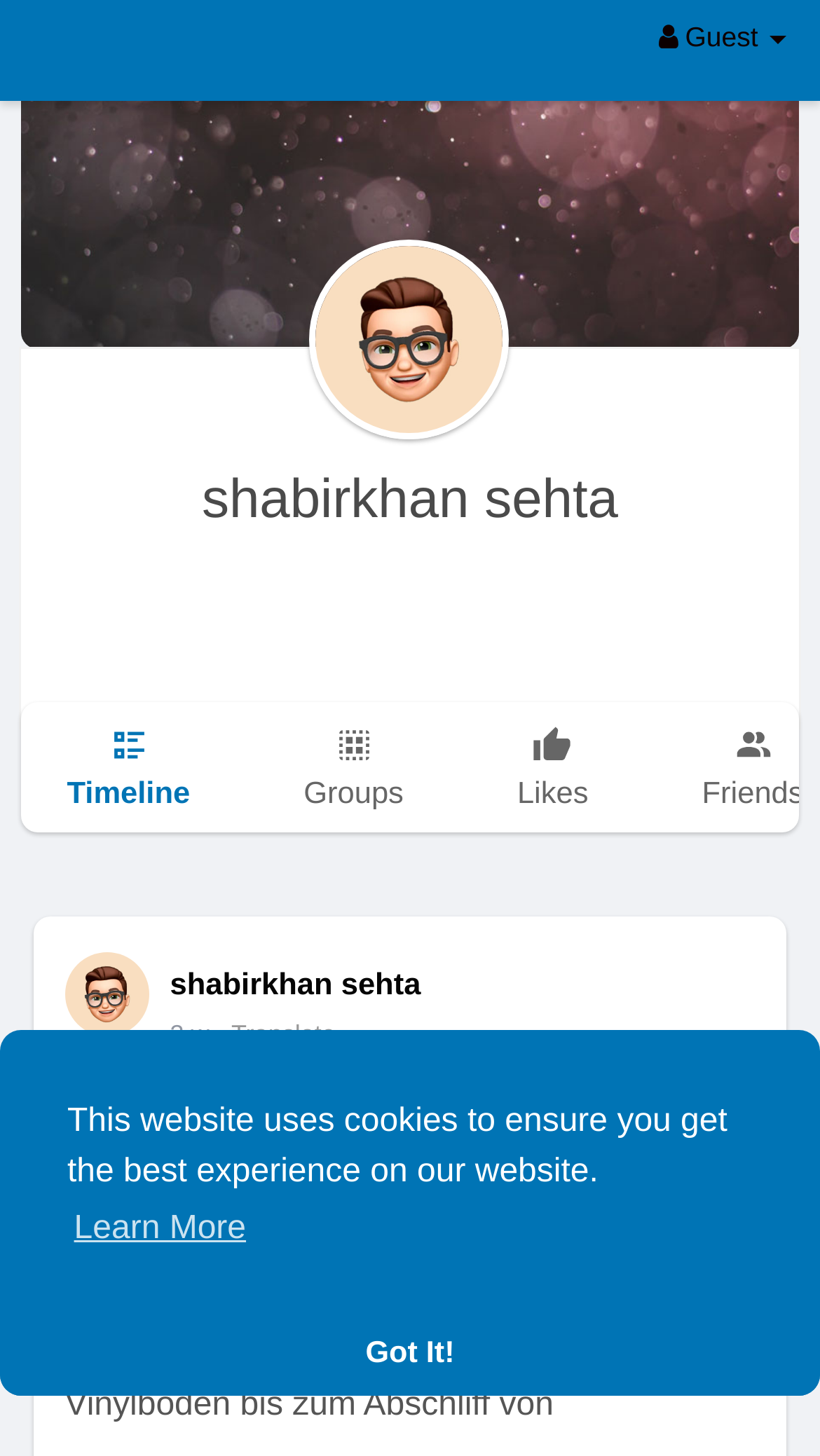What is the text on the button to dismiss the cookie message?
Offer a detailed and exhaustive answer to the question.

The text on the button to dismiss the cookie message is 'Got It!', which can be found by examining the button element with the description 'dismiss cookie message' and its child element with the static text 'Got It!'.